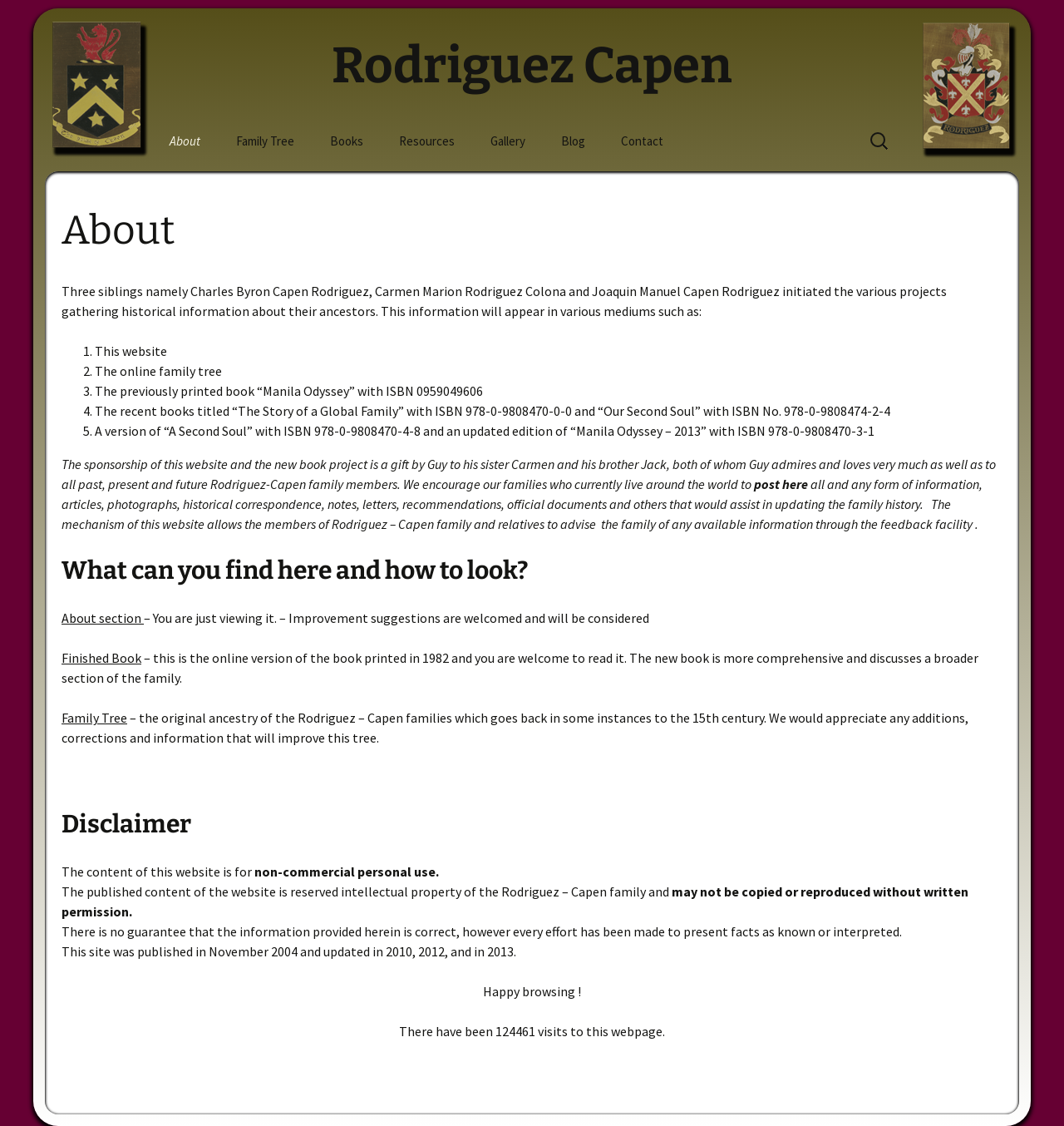What is the main purpose of this website?
Give a detailed response to the question by analyzing the screenshot.

Based on the content of the webpage, it appears that the main purpose of this website is to share and gather information about the Rodriguez-Capen family history. The website provides various resources such as a family tree, books, and a blog to facilitate this purpose.